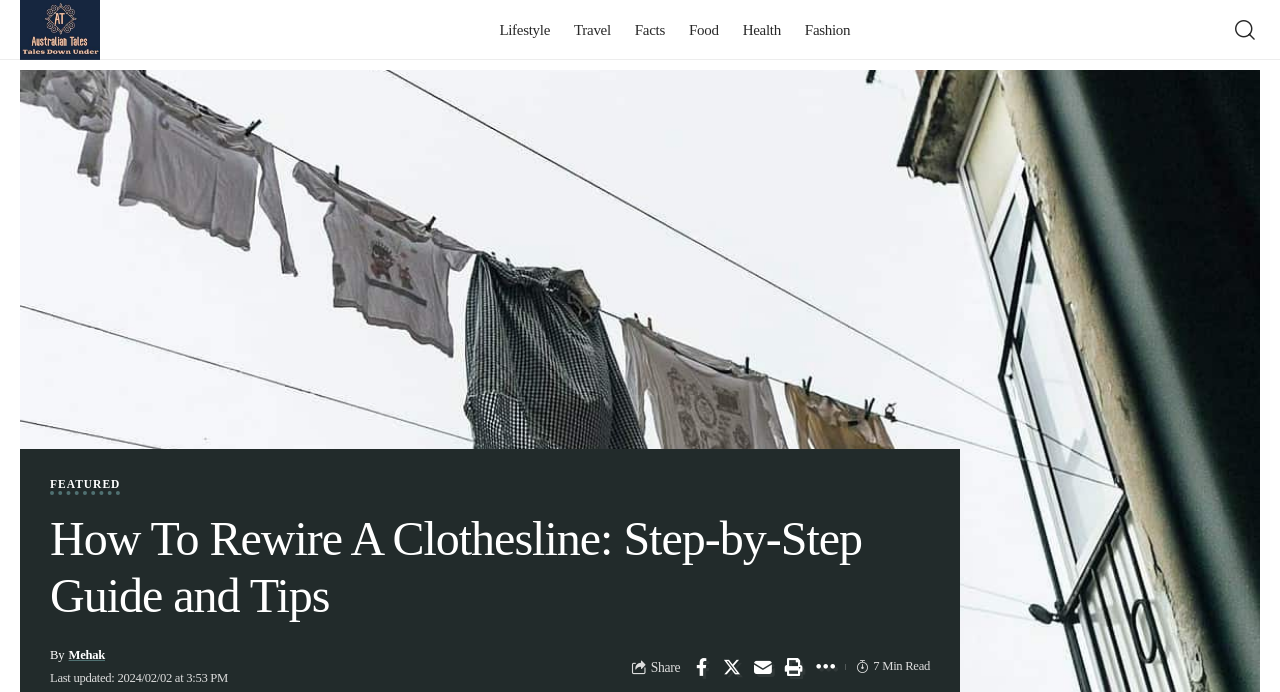Please identify the bounding box coordinates of the clickable area that will fulfill the following instruction: "Click on the Australian Tales link". The coordinates should be in the format of four float numbers between 0 and 1, i.e., [left, top, right, bottom].

[0.016, 0.0, 0.078, 0.087]